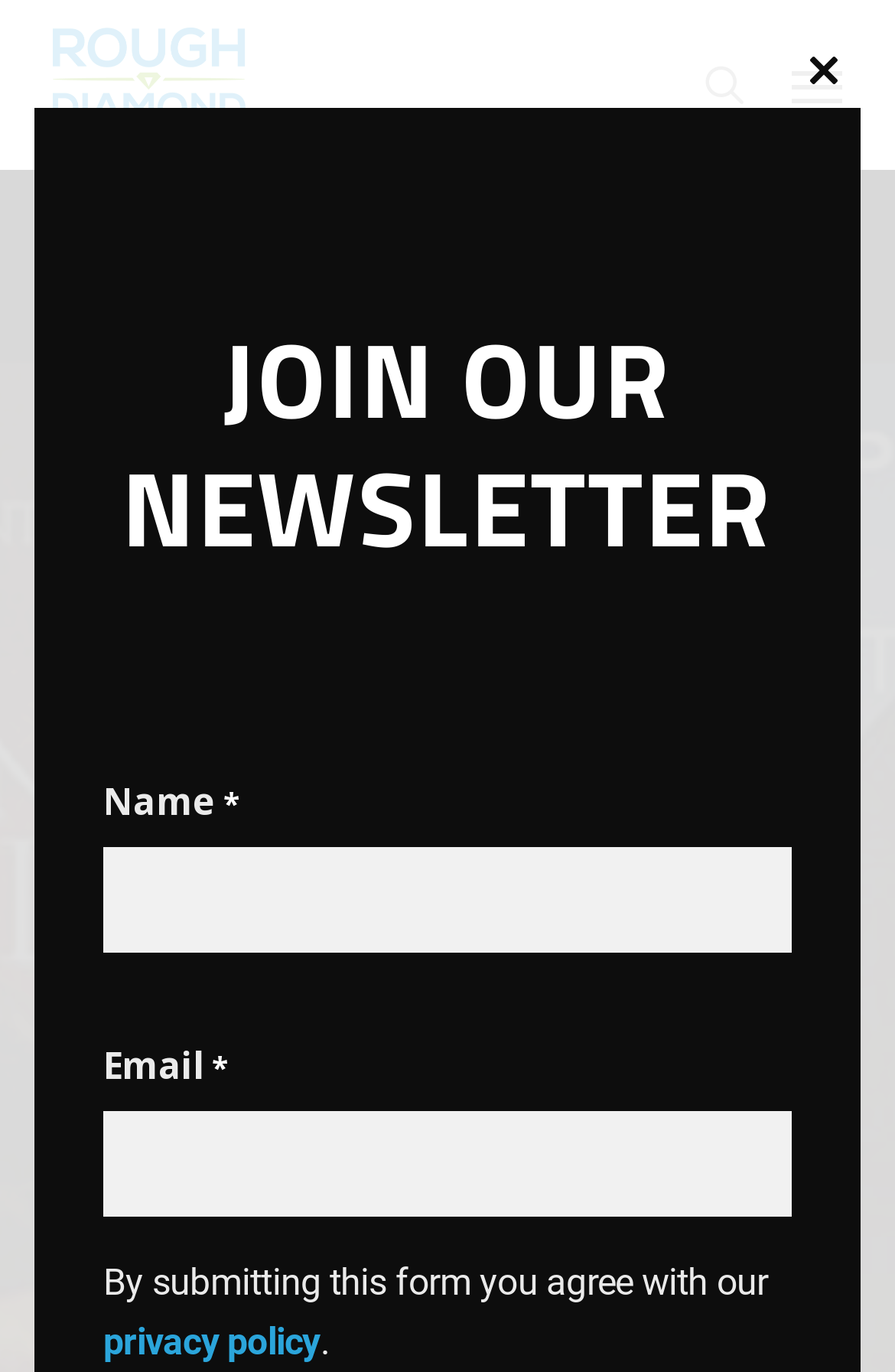Please find the bounding box coordinates in the format (top-left x, top-left y, bottom-right x, bottom-right y) for the given element description. Ensure the coordinates are floating point numbers between 0 and 1. Description: privacy policy

[0.115, 0.962, 0.358, 0.994]